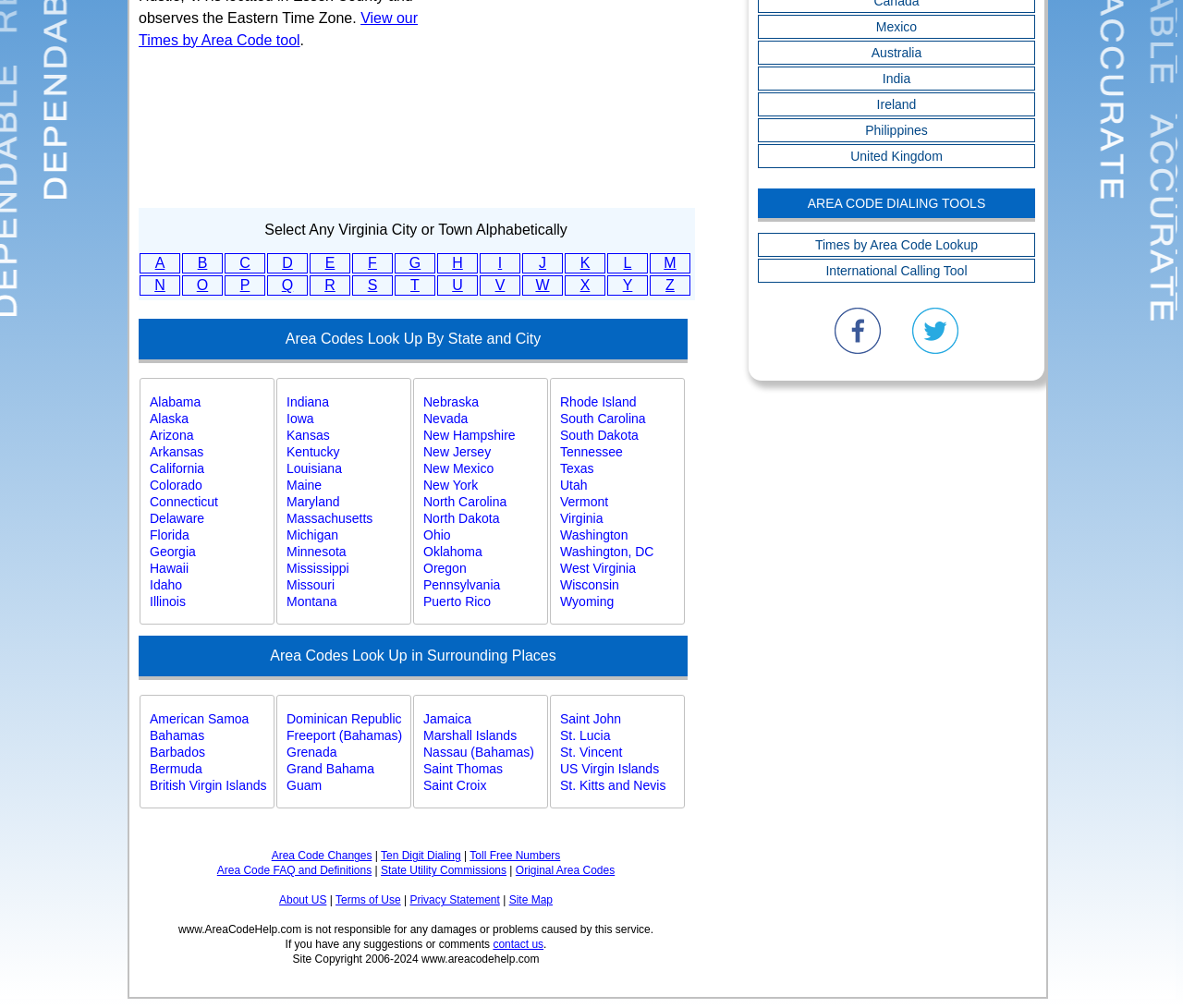Identify the bounding box for the UI element described as: "St. Kitts and Nevis". The coordinates should be four float numbers between 0 and 1, i.e., [left, top, right, bottom].

[0.473, 0.771, 0.578, 0.788]